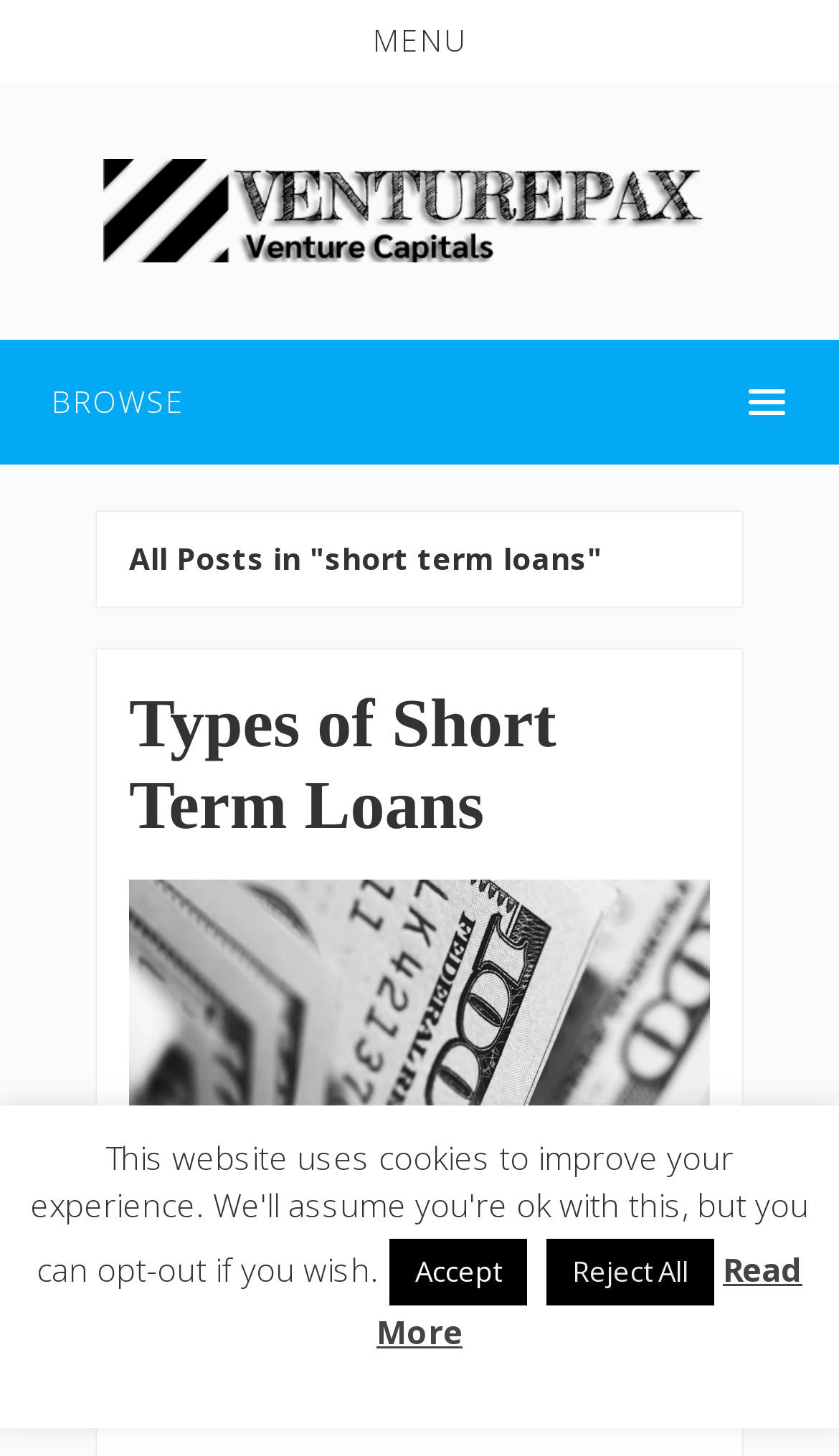Create a detailed narrative of the webpage’s visual and textual elements.

The webpage is about short term loans, specifically on the VENTUREPAX.COM website. At the top left corner, there is a "MENU" button, and next to it, a link to the website's homepage, accompanied by a small logo image. 

Below the top navigation, there is a "BROWSE" button, which is also a dropdown menu. Underneath, there is a header section with two headings. The first heading reads "All Posts in 'short term loans'", and the second heading is "Types of Short Term Loans", which is a clickable link. 

Below the second heading, there is an image related to short term loans, followed by a paragraph of text that explains what short term loans are. The text mentions that loans paid in less than a year are known as short term loans. There is also a link to "short term loans" within the paragraph.

At the bottom of the page, there are three buttons: "Accept", "Reject All", and "Read More", which are aligned horizontally. The "Read More" link is likely related to the content above it, allowing users to read more about short term loans.